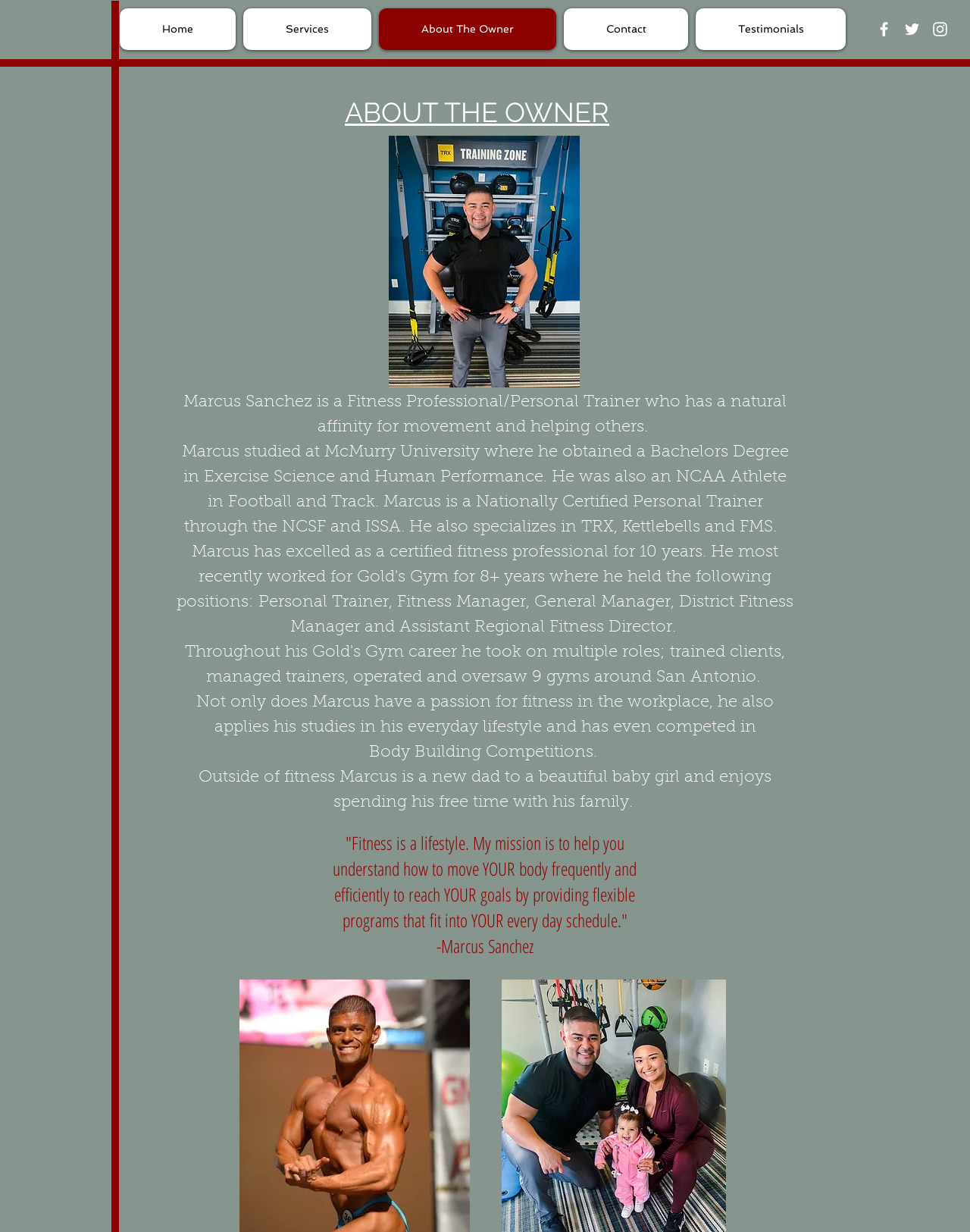Using the given element description, provide the bounding box coordinates (top-left x, top-left y, bottom-right x, bottom-right y) for the corresponding UI element in the screenshot: aria-label="White Twitter Icon"

[0.93, 0.016, 0.95, 0.031]